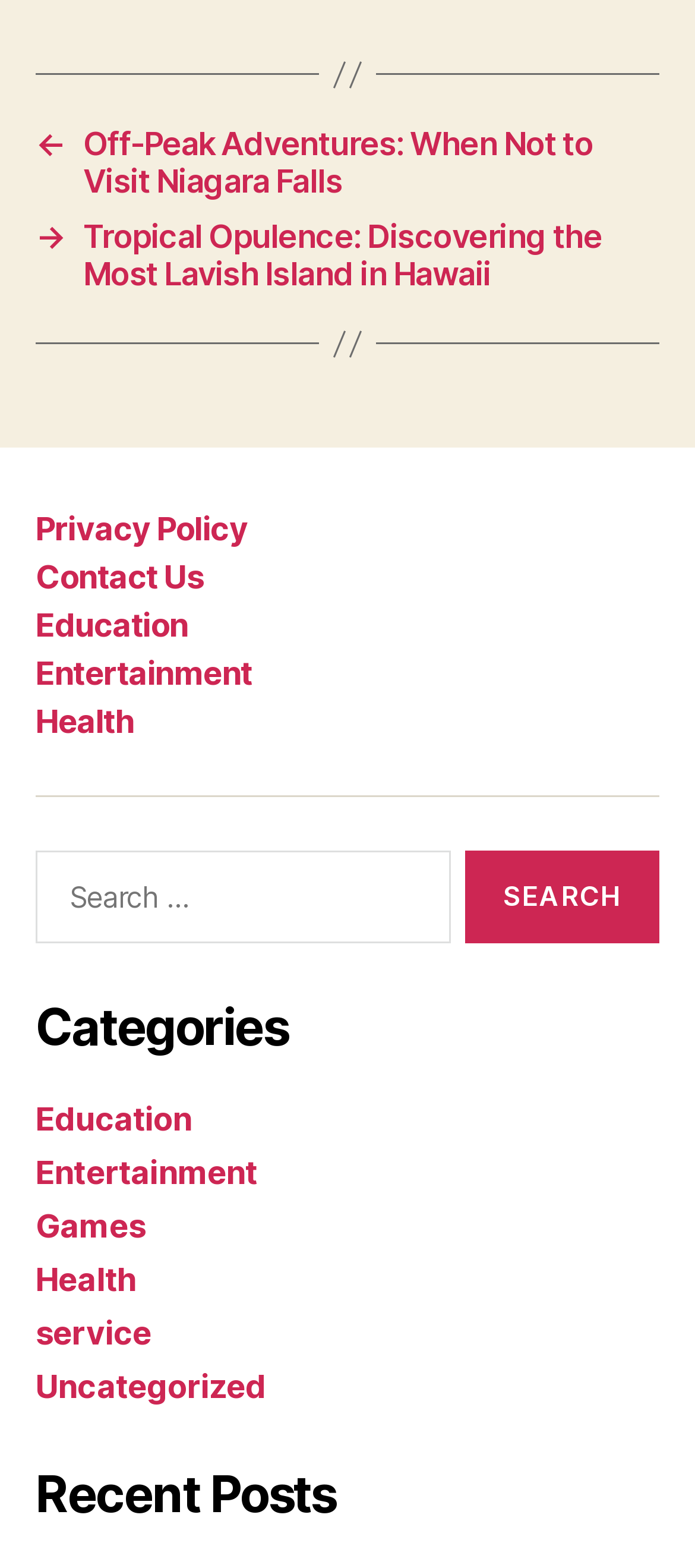Show the bounding box coordinates of the region that should be clicked to follow the instruction: "Search for something."

[0.031, 0.543, 0.949, 0.611]